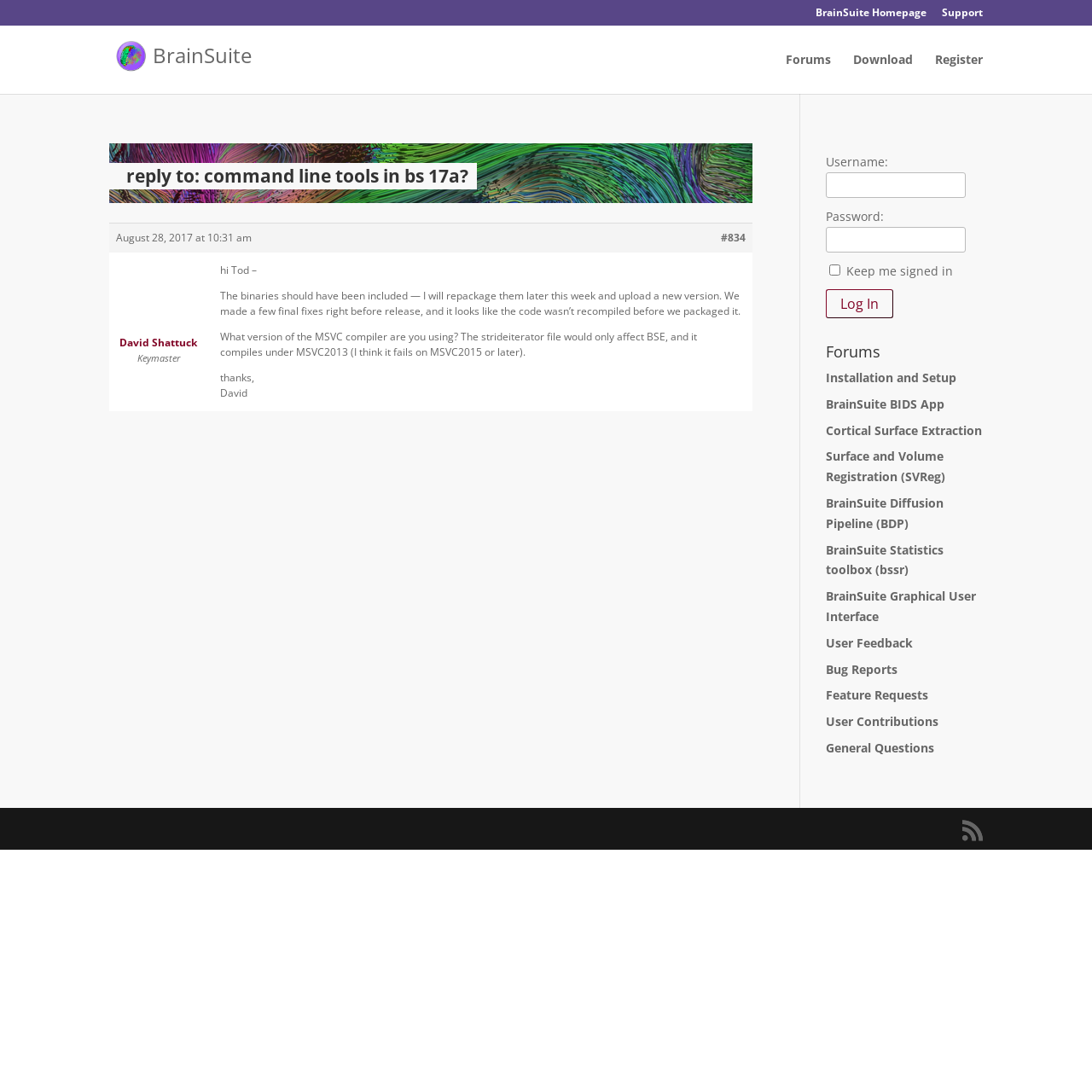Provide a one-word or short-phrase response to the question:
How many links are available in the top navigation bar?

5